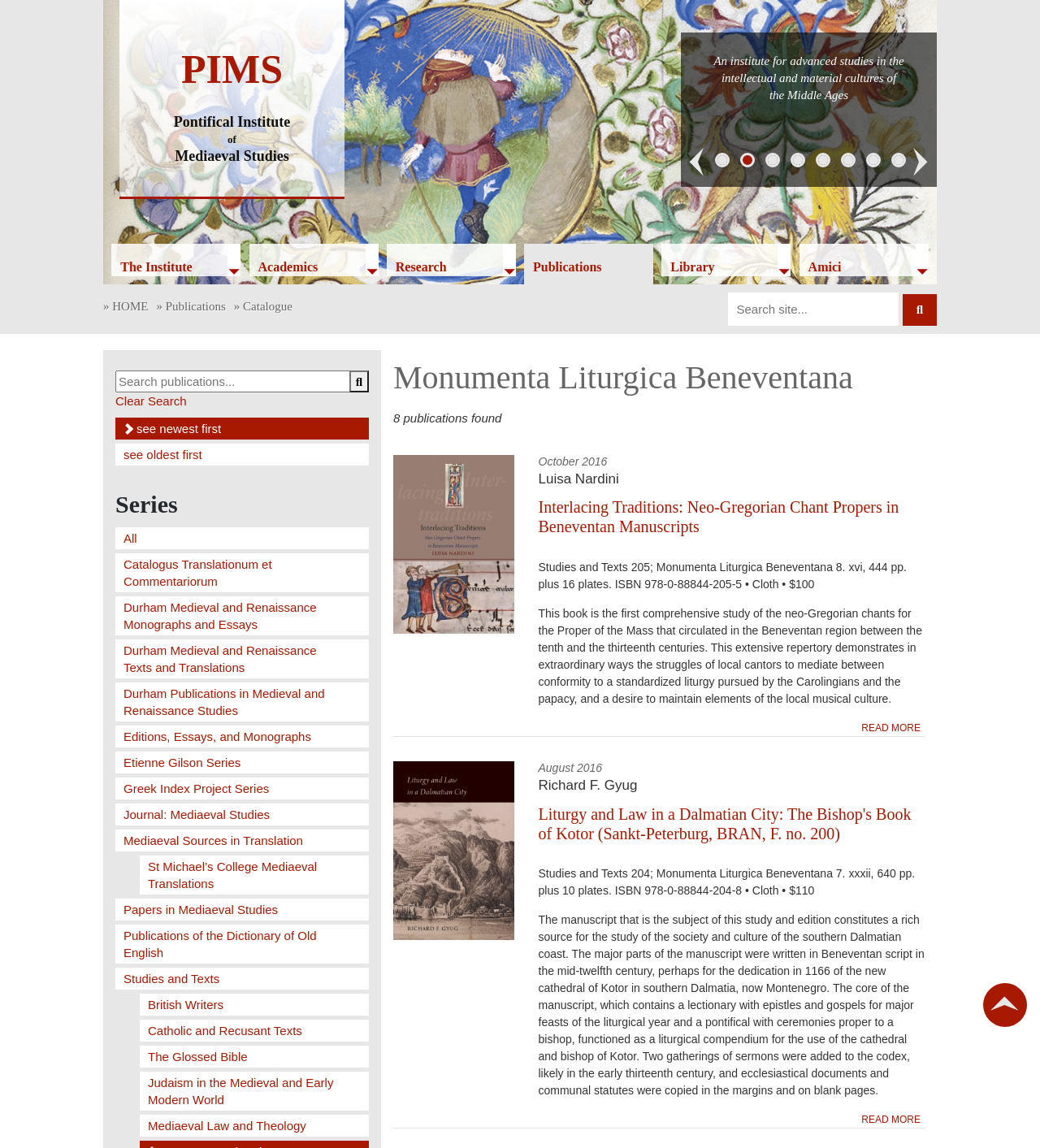How many publications are found?
Please give a detailed and elaborate answer to the question based on the image.

The number of publications found can be determined by looking at the static text element that reads '8 publications found'.